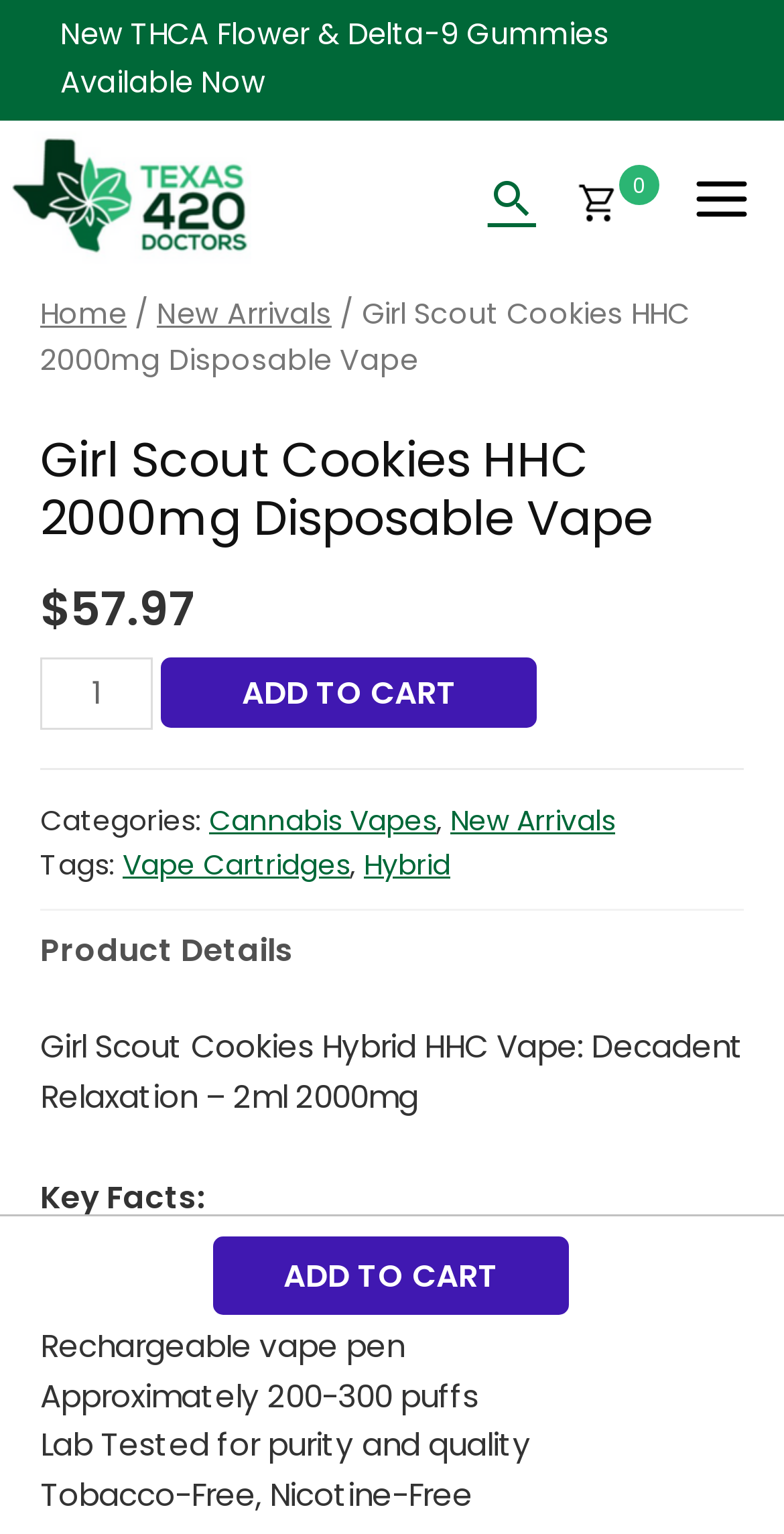What is the price of the Girl Scout Cookies HHC 2000mg Disposable Vape?
We need a detailed and exhaustive answer to the question. Please elaborate.

The price of the product can be found in the section where the product details are displayed. It is located next to the 'ADD TO CART' button and is denoted by a dollar sign.